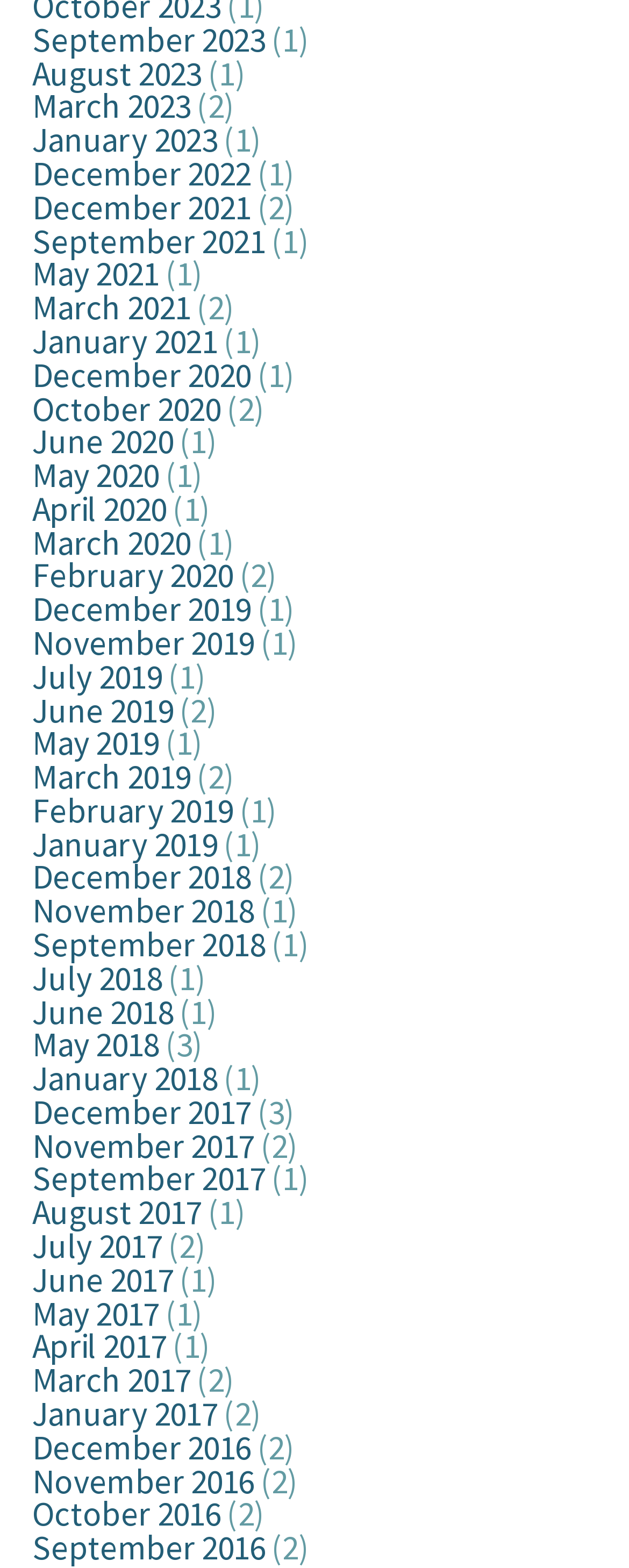Find the bounding box coordinates of the element's region that should be clicked in order to follow the given instruction: "Visit the Frequently Asked Questions page". The coordinates should consist of four float numbers between 0 and 1, i.e., [left, top, right, bottom].

None